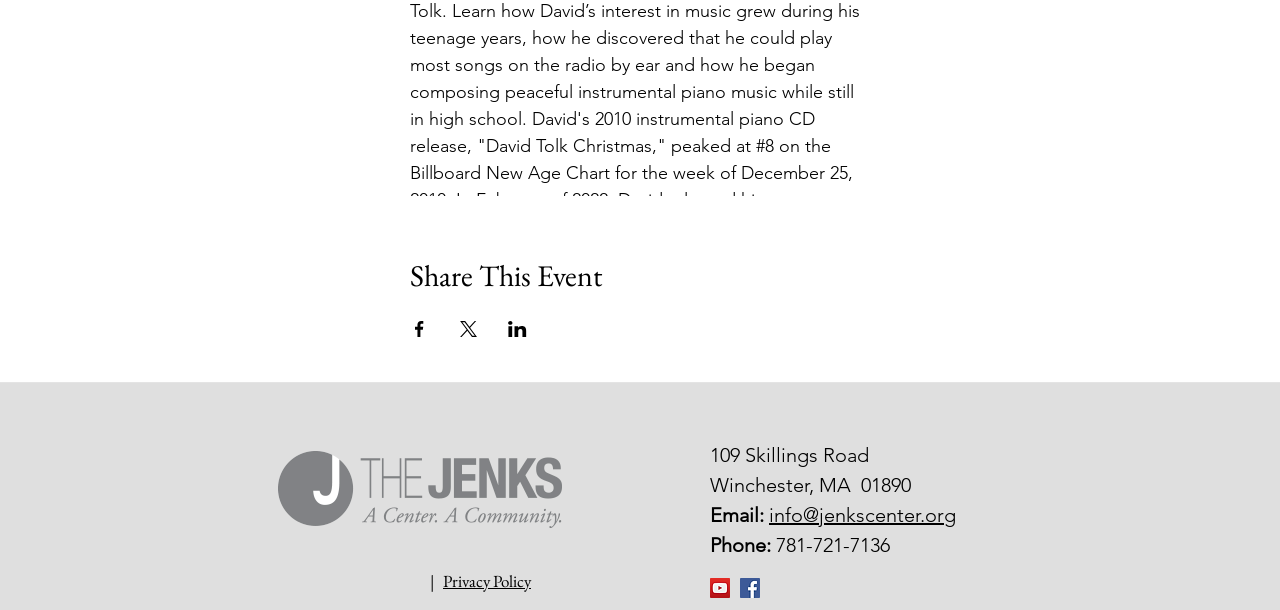What is the event sharing option available?
Answer the question with a single word or phrase derived from the image.

Facebook, X, LinkedIn